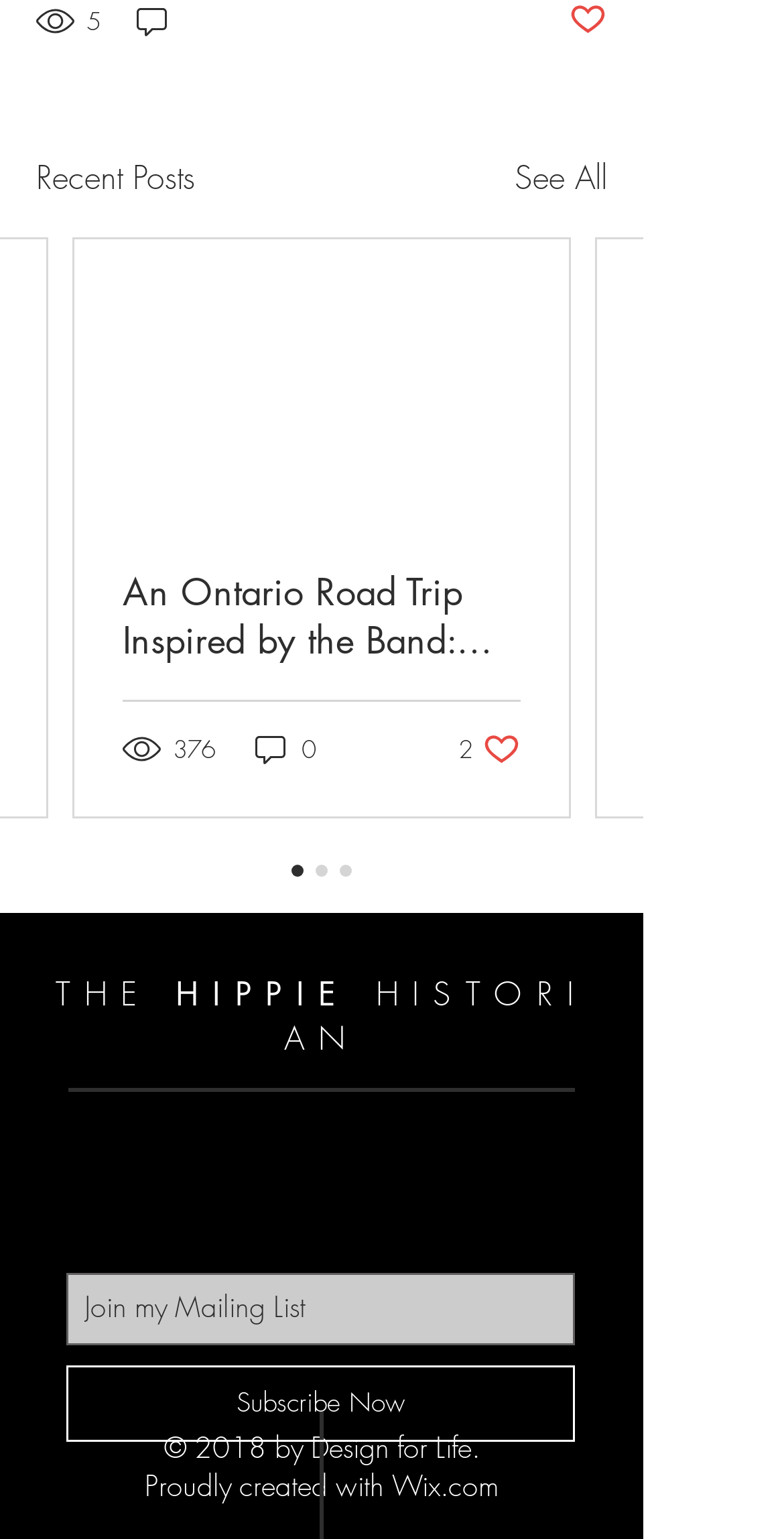Identify the bounding box coordinates of the part that should be clicked to carry out this instruction: "Click the 'Post not marked as liked' button".

[0.726, 0.0, 0.774, 0.028]